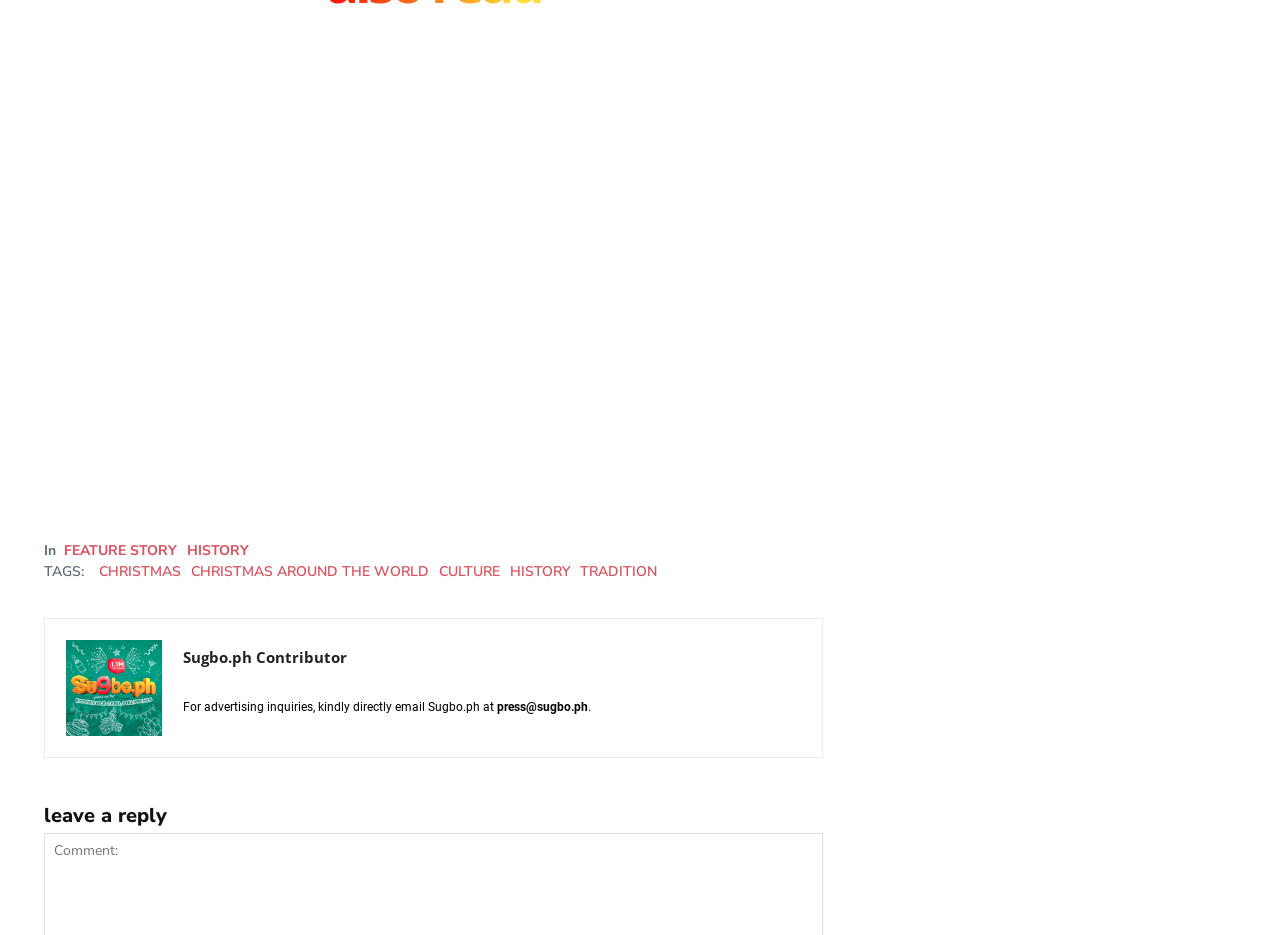Highlight the bounding box coordinates of the element that should be clicked to carry out the following instruction: "Leave a reply". The coordinates must be given as four float numbers ranging from 0 to 1, i.e., [left, top, right, bottom].

[0.034, 0.862, 0.643, 0.884]